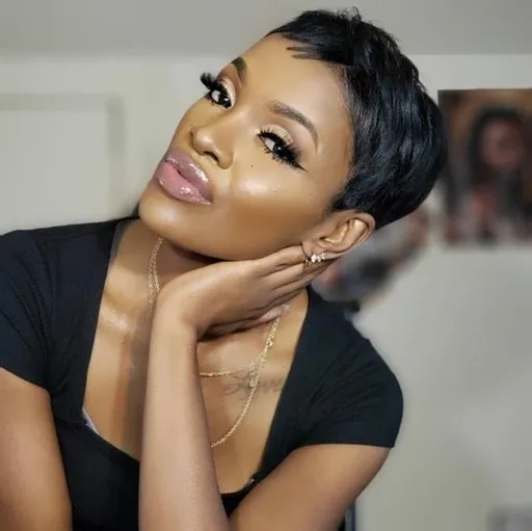Generate an in-depth description of the image you see.

The image features a captivating portrait of a woman with a chic, short hairstyle. She is posing elegantly, resting her hand on her neck, which adds a graceful touch to her demeanor. Her makeup is flawlessly applied, highlighting her striking features with dramatic eyelashes and a glossy lip. The warm glow of her skin radiates confidence and beauty. In the background, there are subtle hints of a cozy interior, suggesting a personal space. This image embodies a sense of empowerment and grace, perfectly complementing the ethos of Dope Beauty Cosmetics, where inclusivity and confidence in beauty are celebrated.